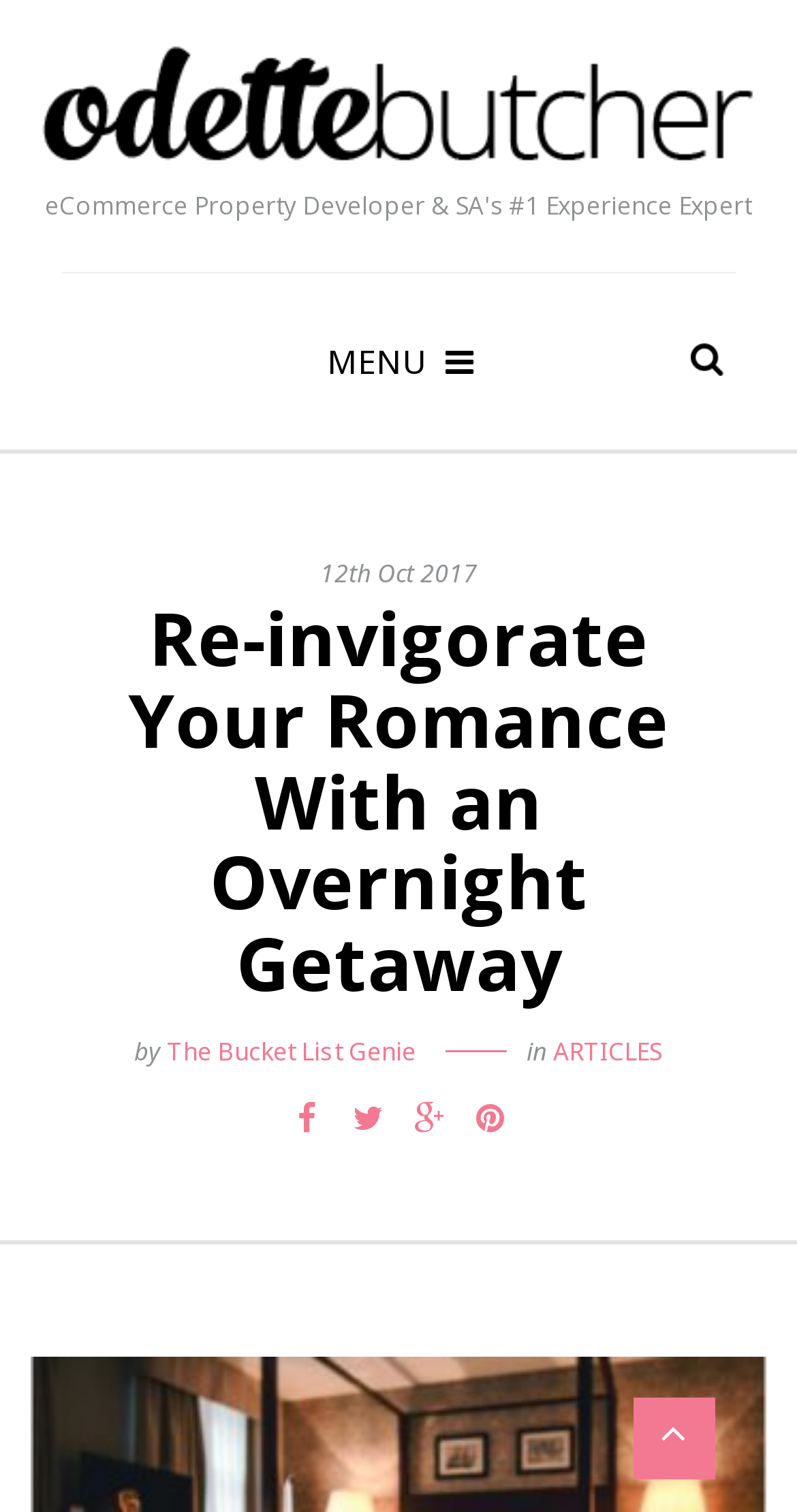Locate the bounding box coordinates of the clickable region necessary to complete the following instruction: "Click the author name". Provide the coordinates in the format of four float numbers between 0 and 1, i.e., [left, top, right, bottom].

[0.051, 0.053, 0.949, 0.082]